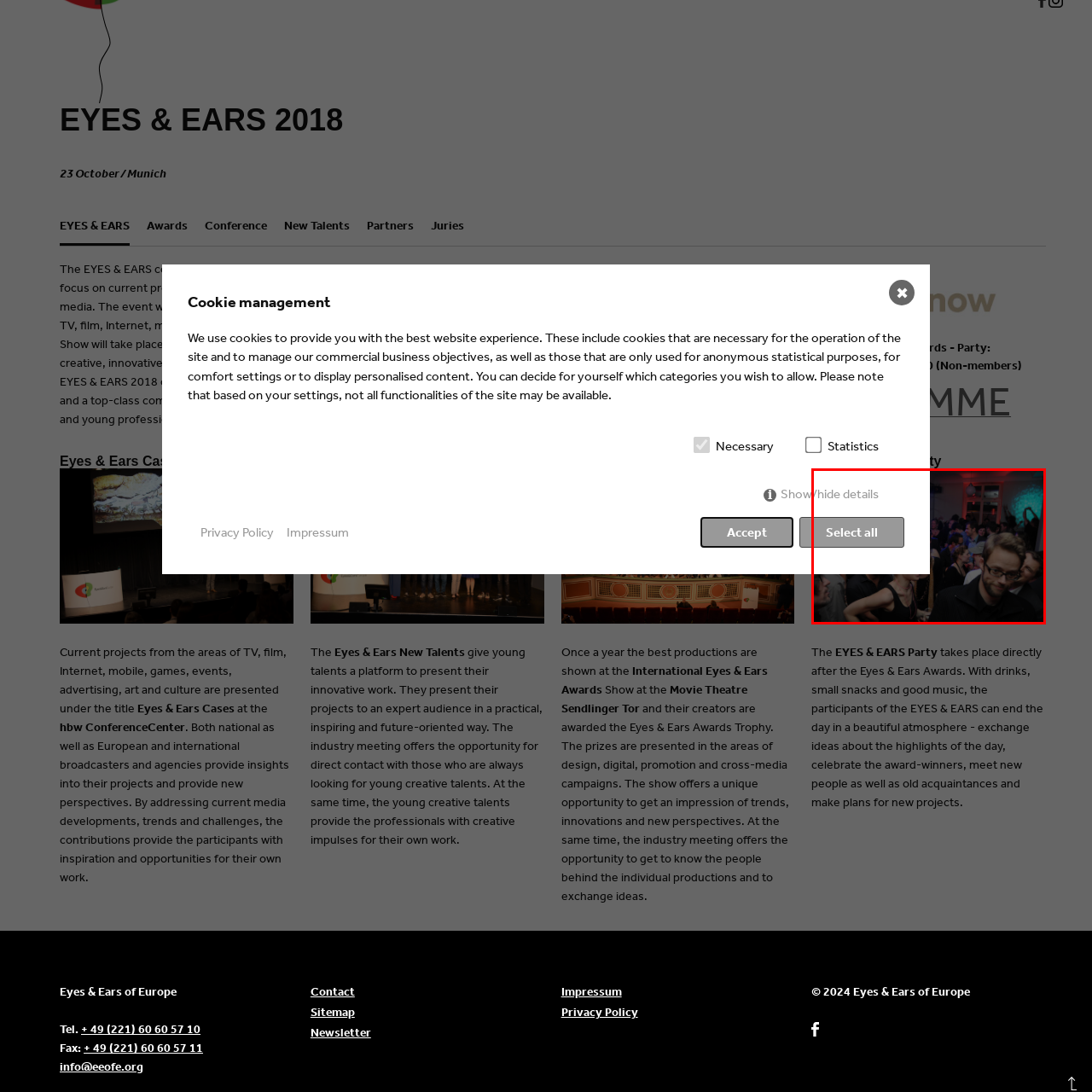Inspect the image bordered in red and answer the following question in detail, drawing on the visual content observed in the image:
What is the purpose of the graphic overlay in the image?

The graphic overlay featuring buttons like 'Select all' and 'Show/hide details' indicates that it is part of a digital interface, and its purpose is to provide options for interacting with the event's content, such as selecting or hiding details.